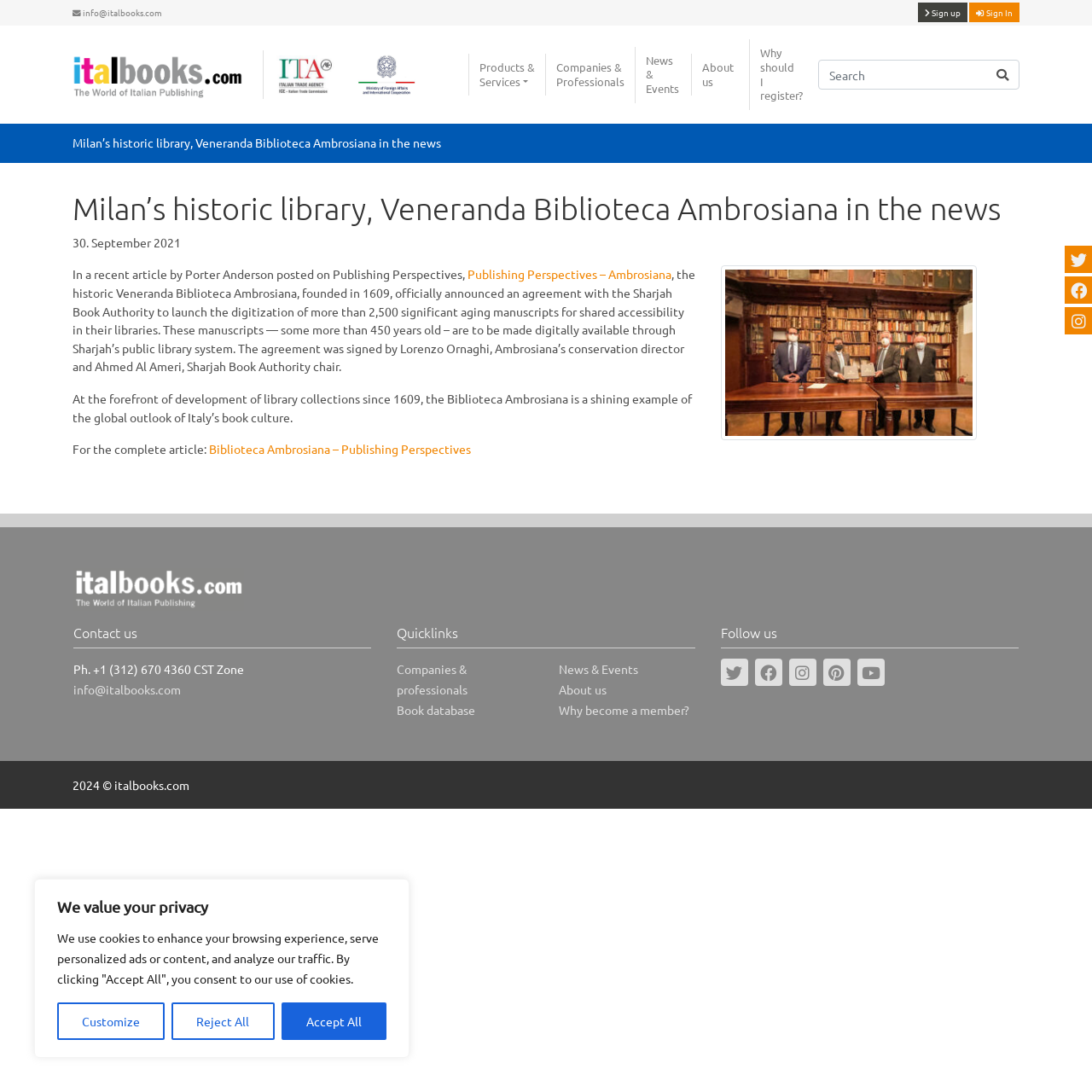Determine the bounding box of the UI component based on this description: "info@italbooks.com". The bounding box coordinates should be four float values between 0 and 1, i.e., [left, top, right, bottom].

[0.067, 0.624, 0.166, 0.638]